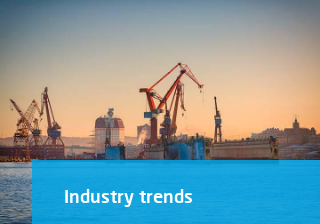What is the main topic suggested by the image?
Using the information from the image, provide a comprehensive answer to the question.

The image features an industrial scene with cranes and a bold blue section displaying the text 'Industry trends'. This suggests that the main topic of the image is related to current developments and insights within the industrial sector.